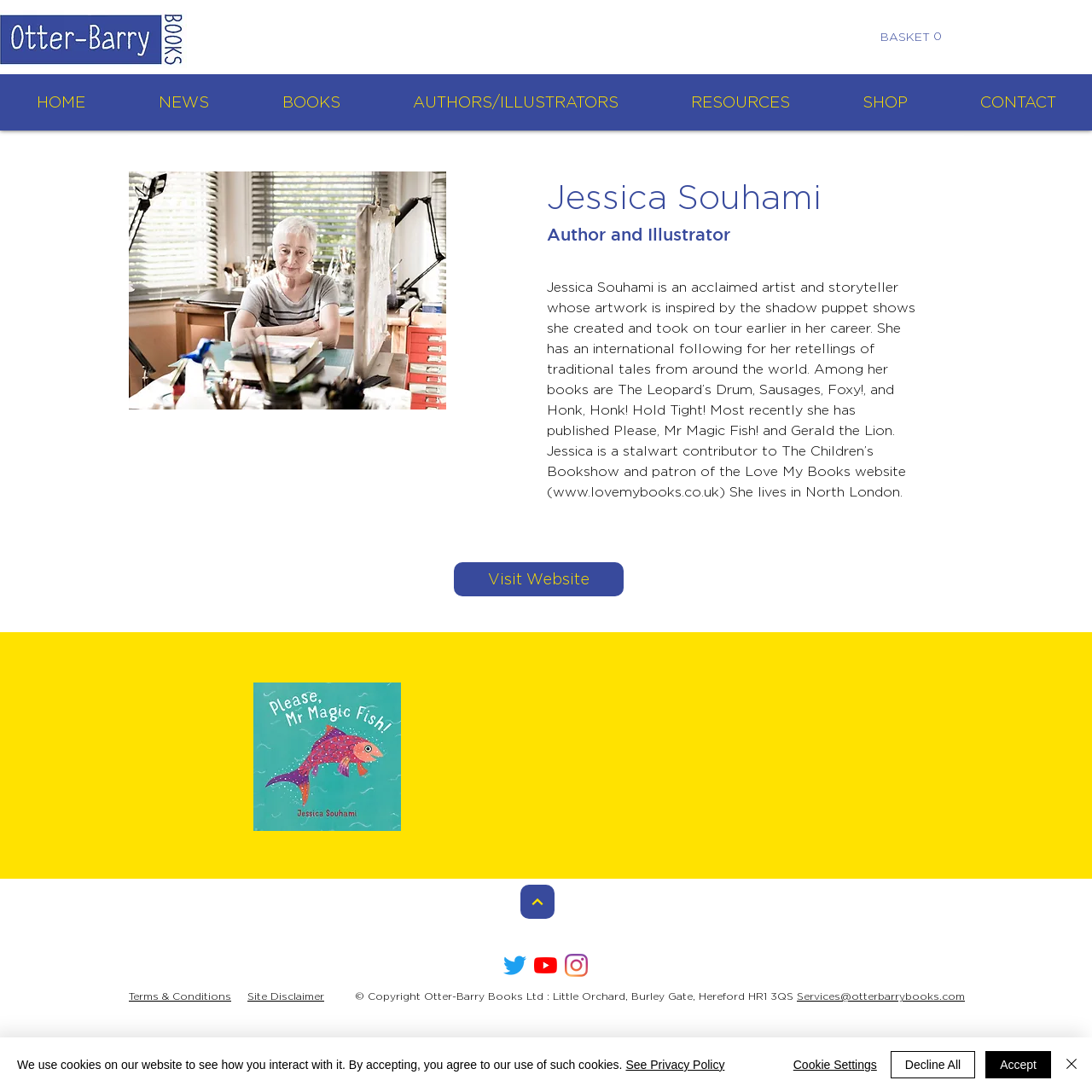Respond to the following question with a brief word or phrase:
What social media platforms are available?

Twitter, YouTube, Instagram